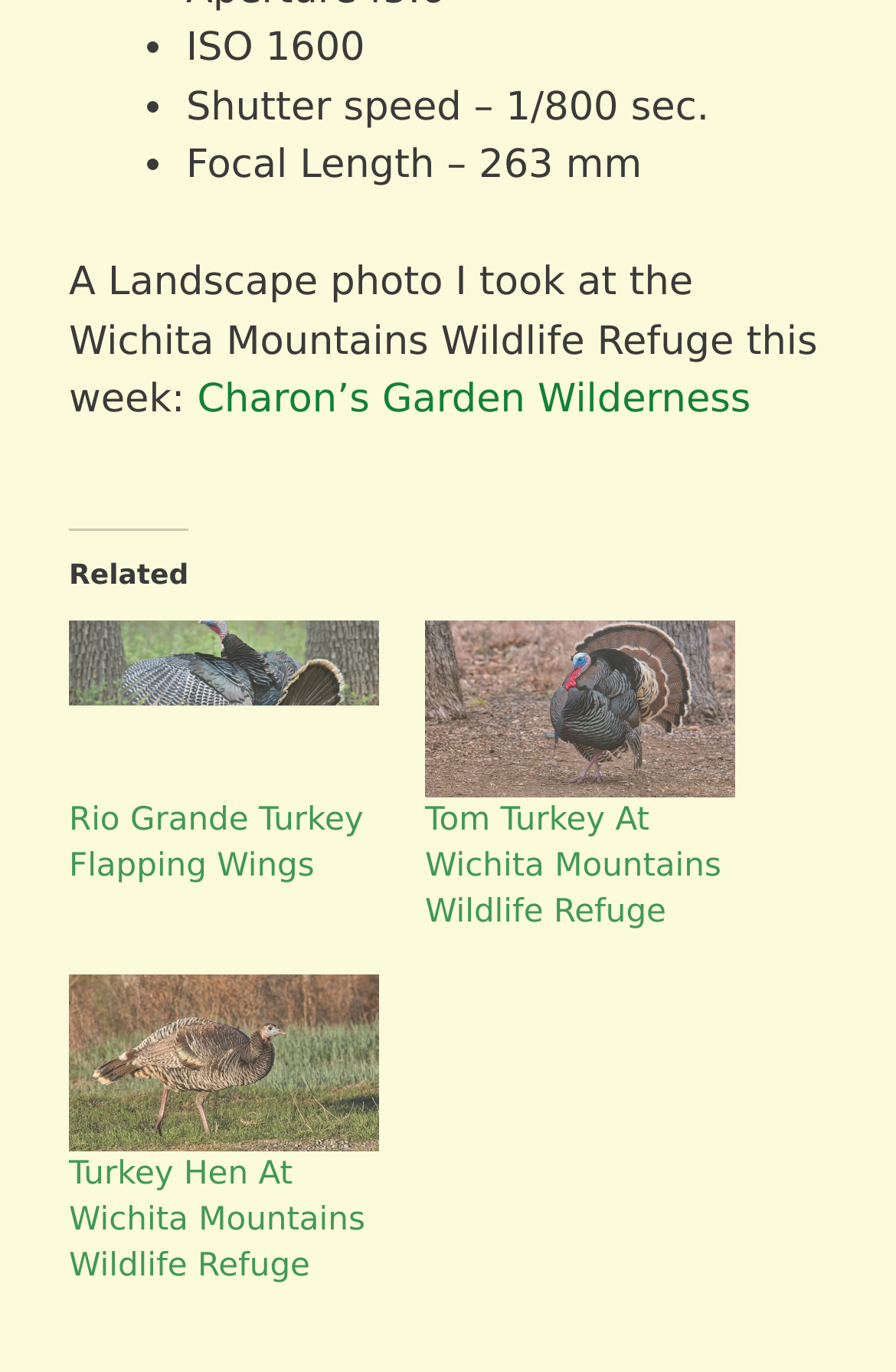How many related links are there?
Based on the screenshot, provide a one-word or short-phrase response.

4